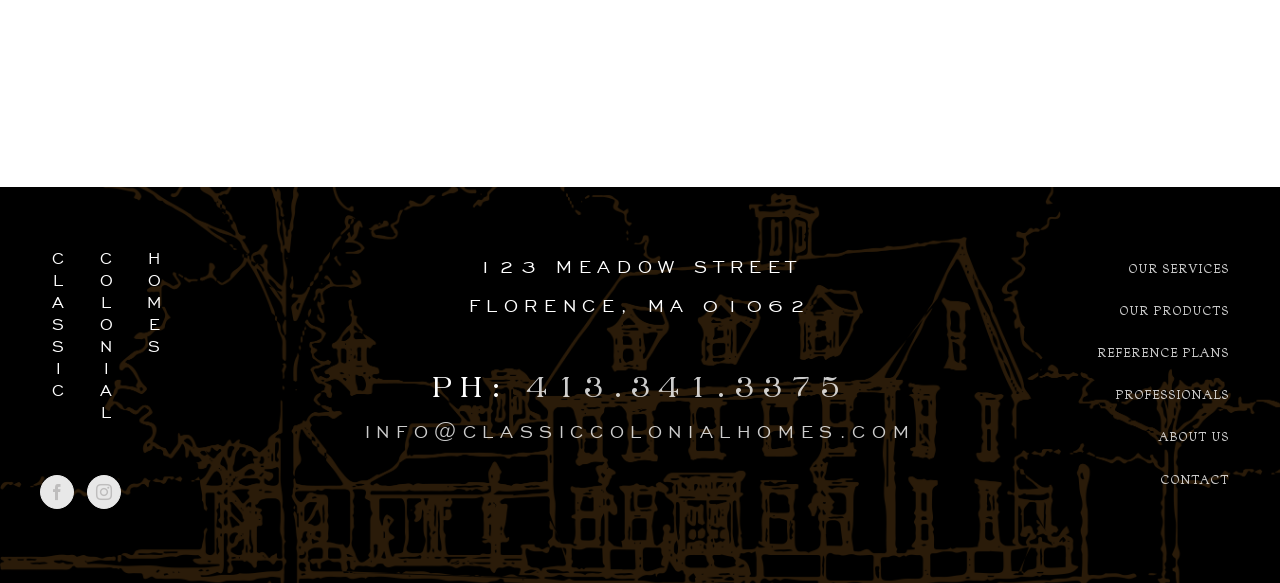Please find the bounding box coordinates for the clickable element needed to perform this instruction: "Read the privacy policy".

None